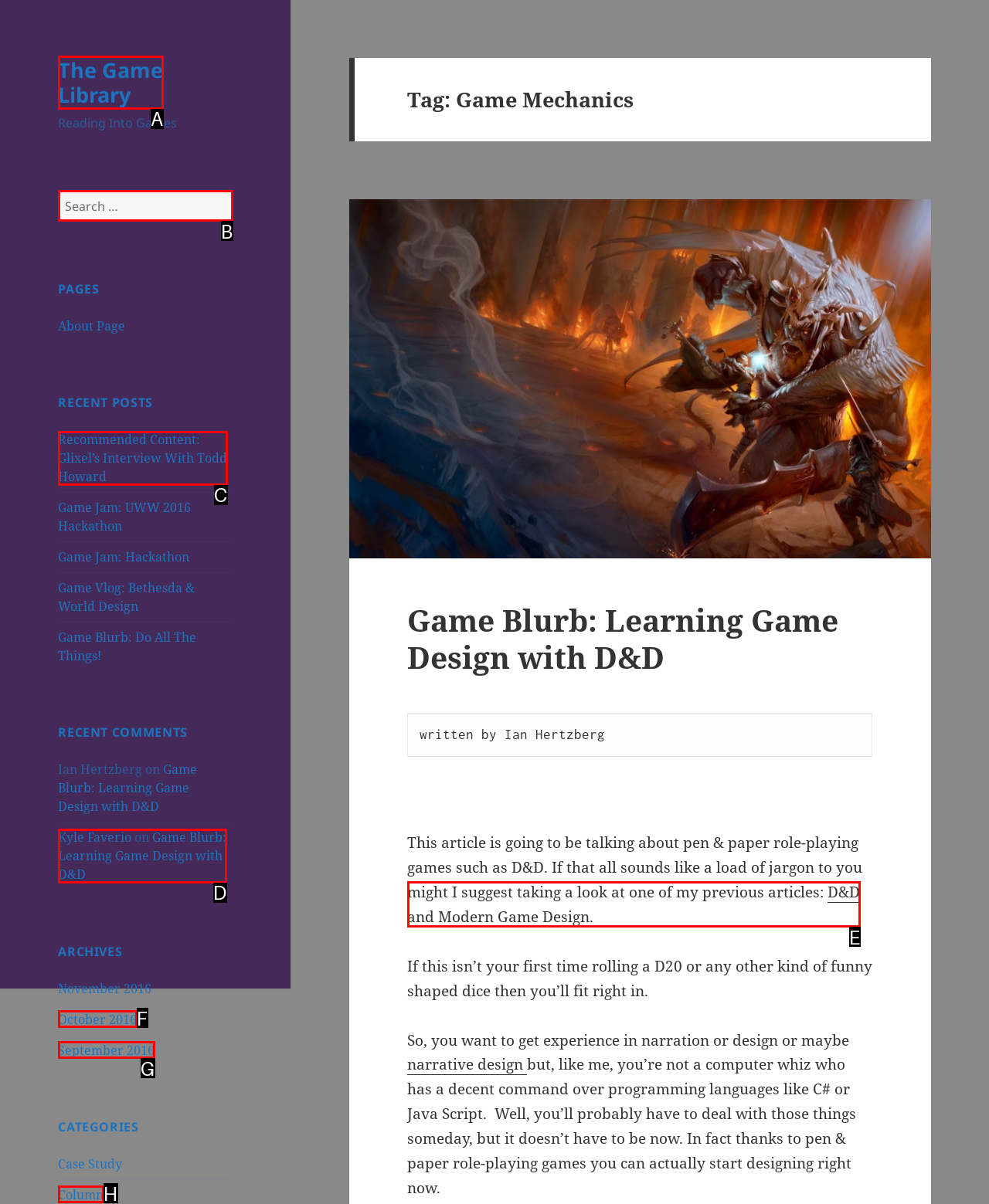Choose the letter that best represents the description: D&D and Modern Game Design. Provide the letter as your response.

E